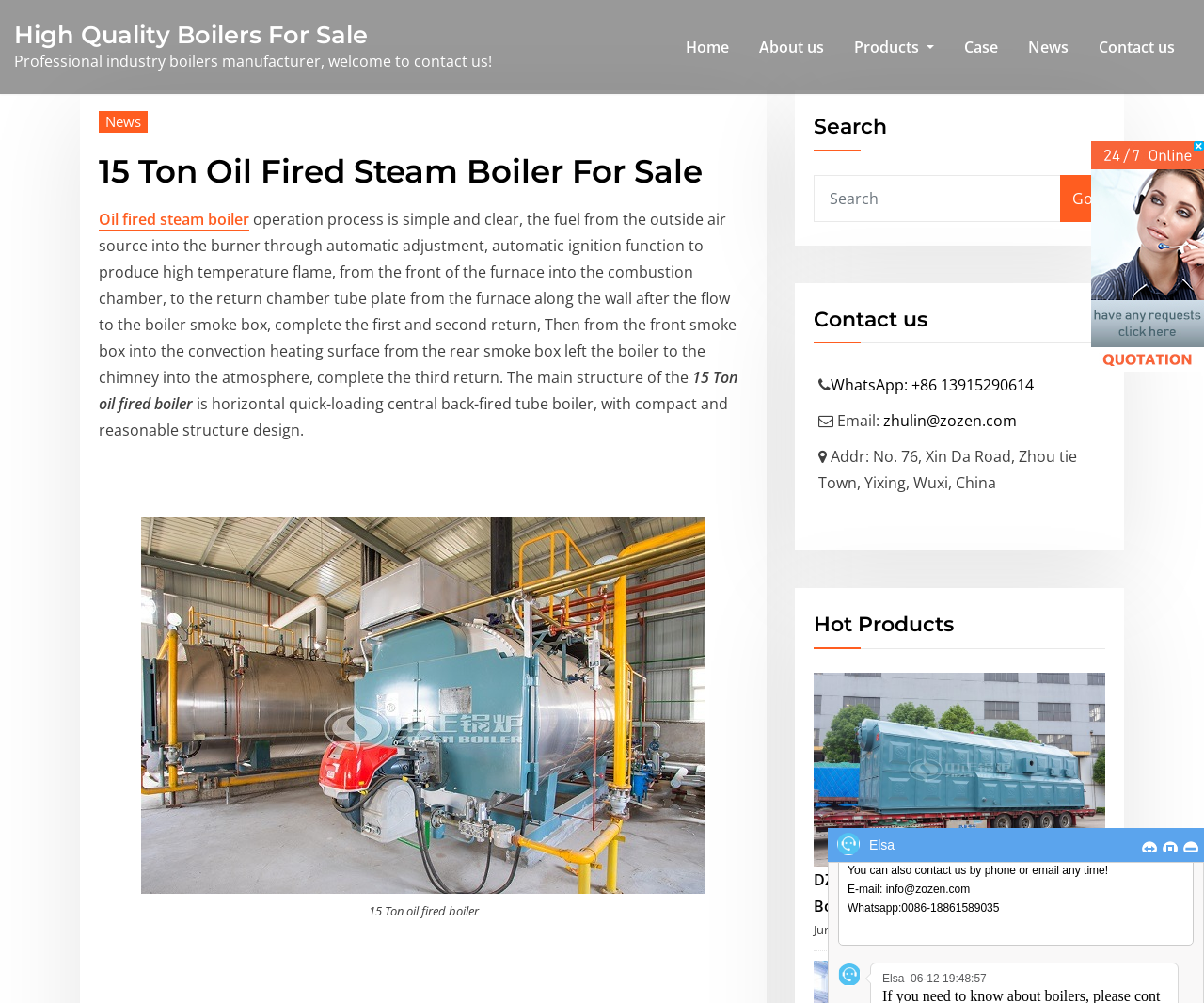What is the type of boiler shown in the image?
Based on the image, answer the question with a single word or brief phrase.

Horizontal quick-loading central back-fired tube boiler